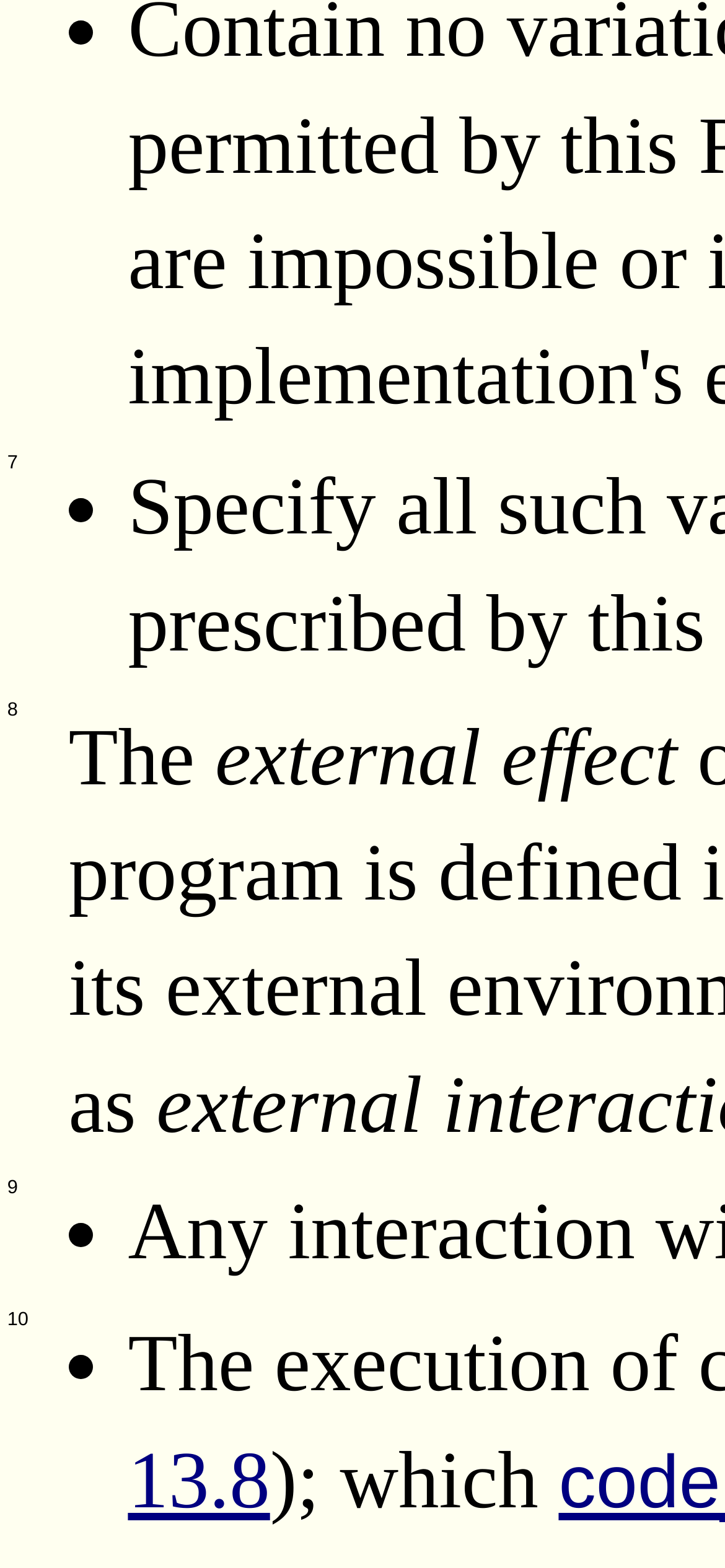How many links are there on the page?
Provide a short answer using one word or a brief phrase based on the image.

1